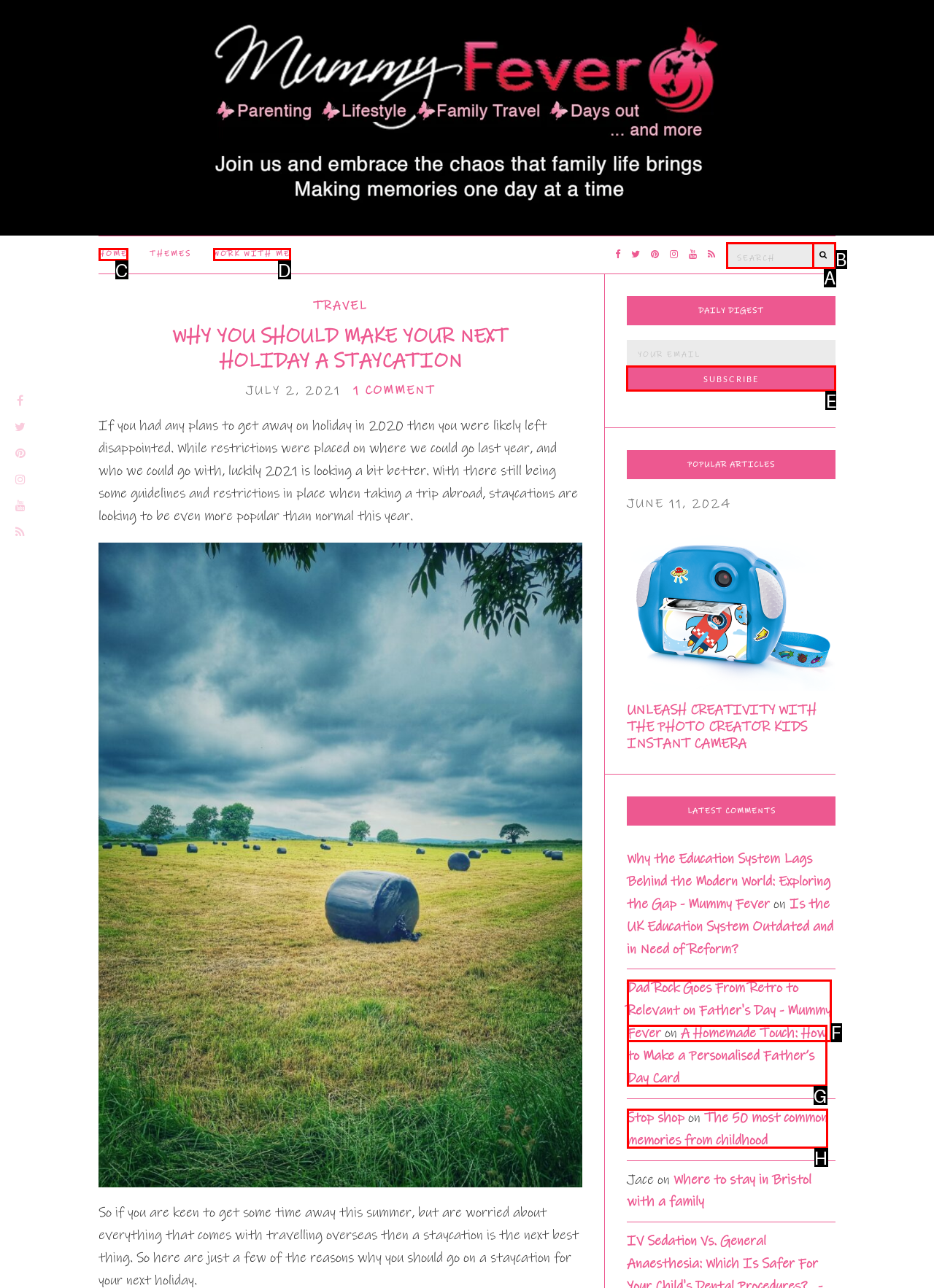Determine which letter corresponds to the UI element to click for this task: Subscribe to the daily digest
Respond with the letter from the available options.

E